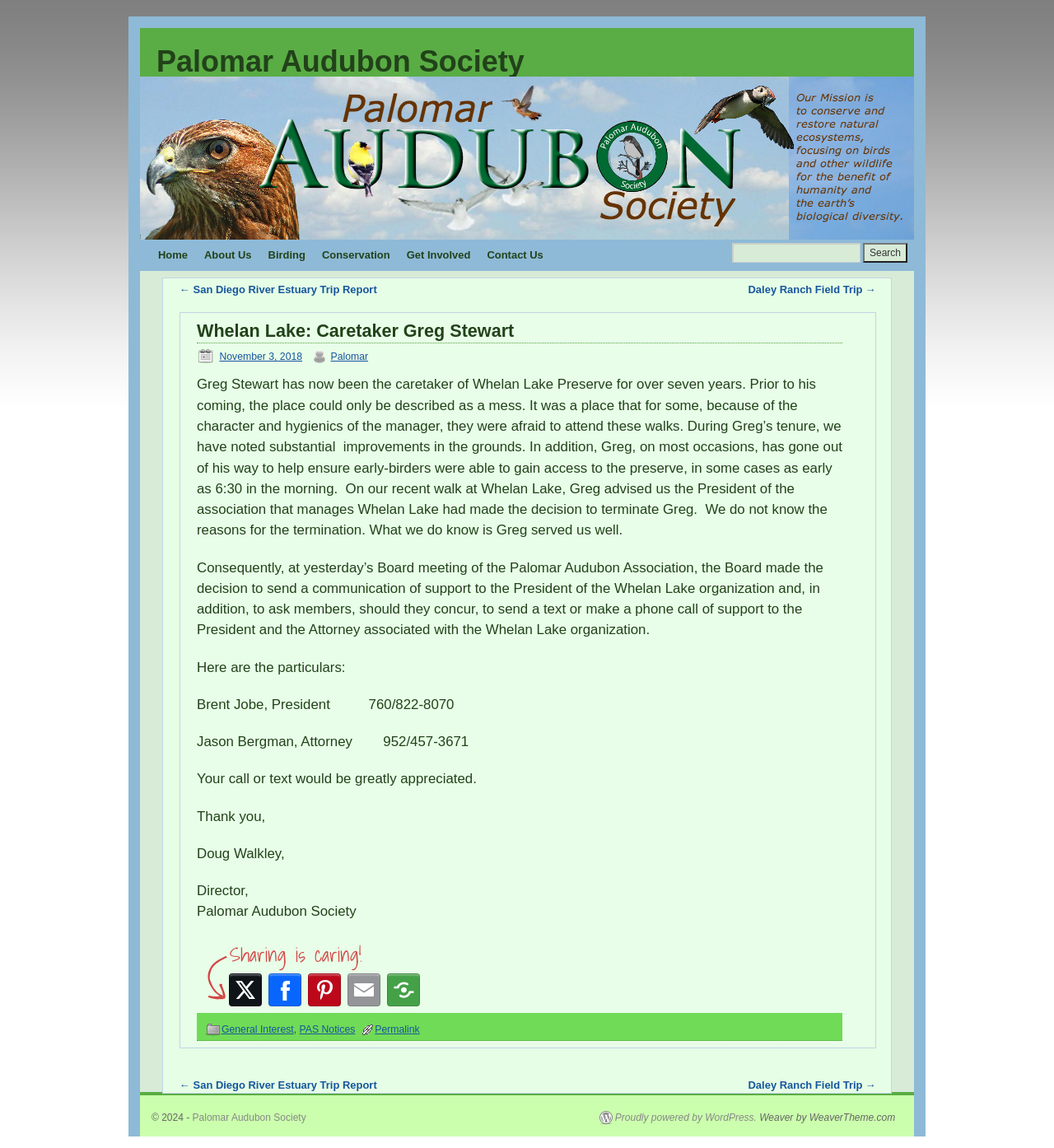What is the role of Greg Stewart?
Based on the image, answer the question with a single word or brief phrase.

Caretaker of Whelan Lake Preserve